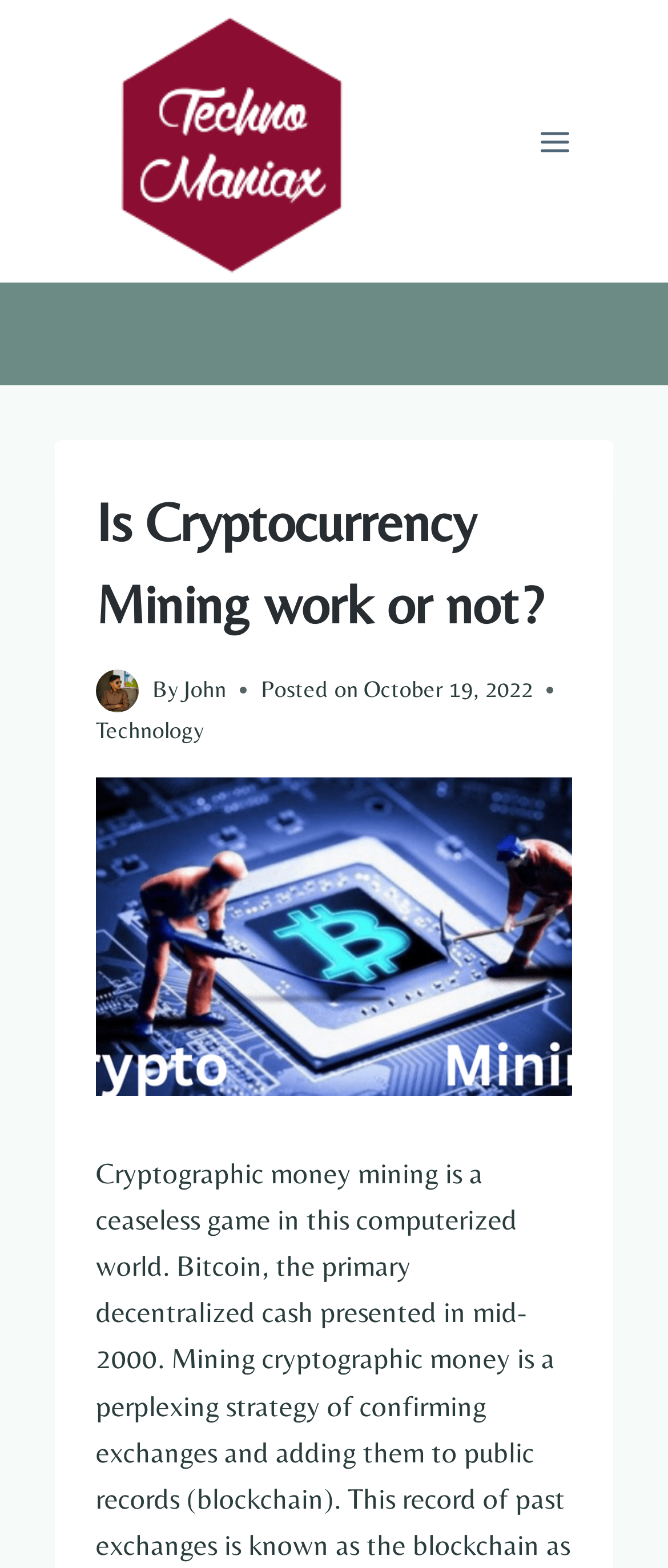What is the title of the webpage?
Answer the question with a detailed explanation, including all necessary information.

The title of the webpage can be found in the heading element, which is 'Is Cryptocurrency Mining work or not?'. This is the main title of the webpage, indicating that the content of the webpage is related to cryptocurrency mining.